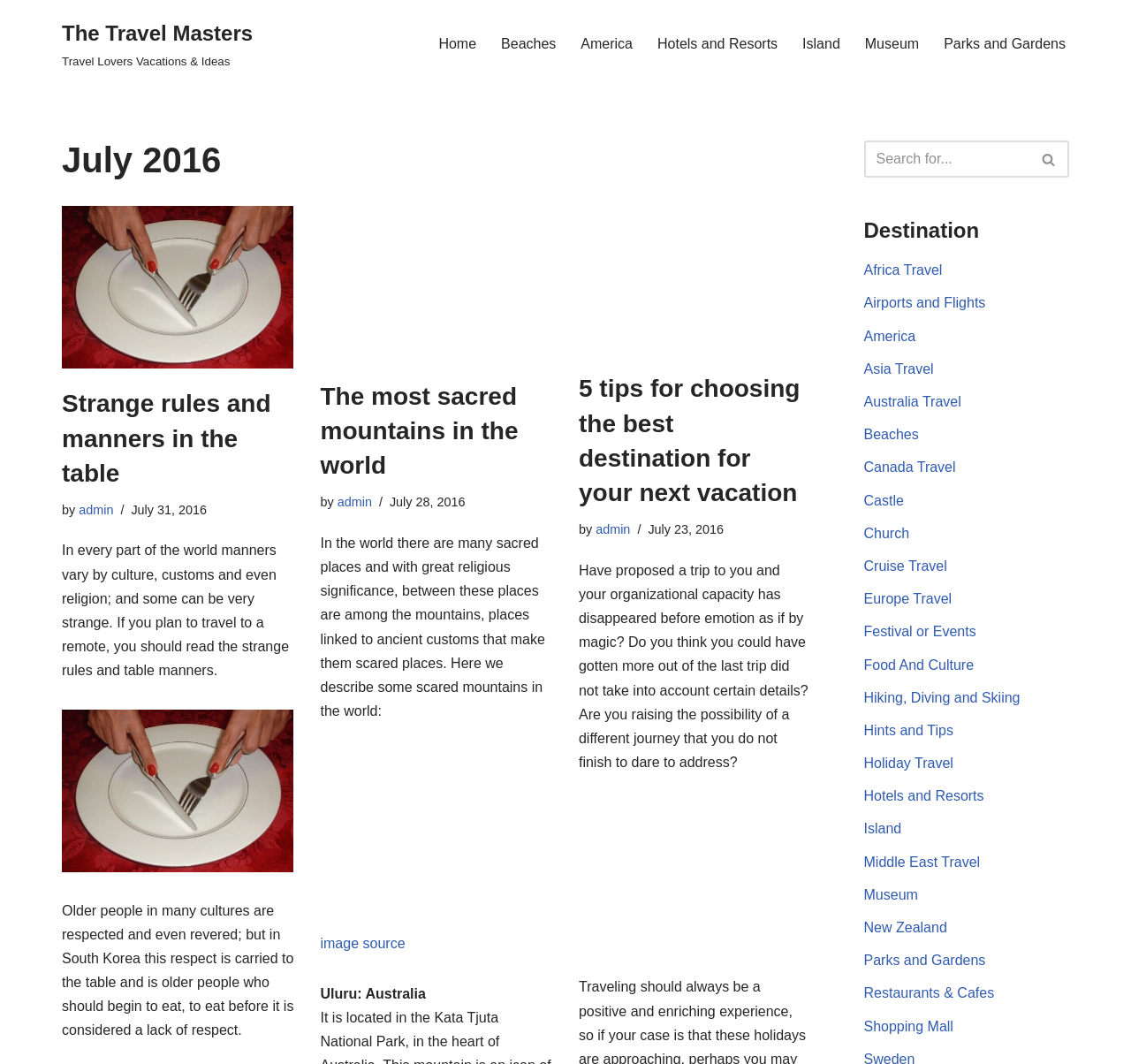What is the purpose of the search box?
Please answer the question as detailed as possible.

I found the search box by looking at the search element with the text 'Search' and bounding box coordinates [0.764, 0.132, 0.945, 0.167]. The search box is located near the links to different destinations, which indicates that the purpose of the search box is to search for destinations.